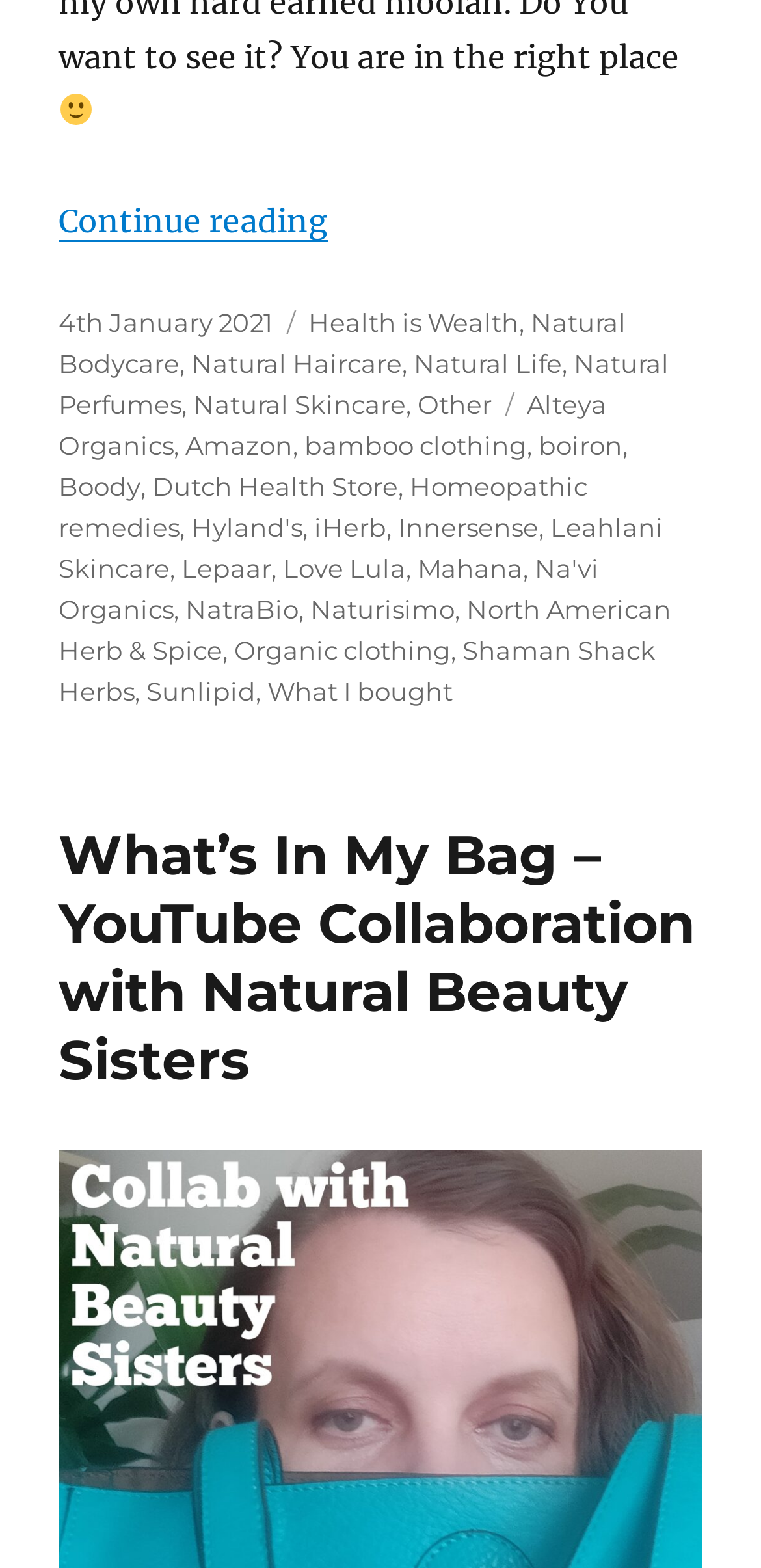Given the description: "4th January 202131st July 2022", determine the bounding box coordinates of the UI element. The coordinates should be formatted as four float numbers between 0 and 1, [left, top, right, bottom].

[0.077, 0.195, 0.359, 0.215]